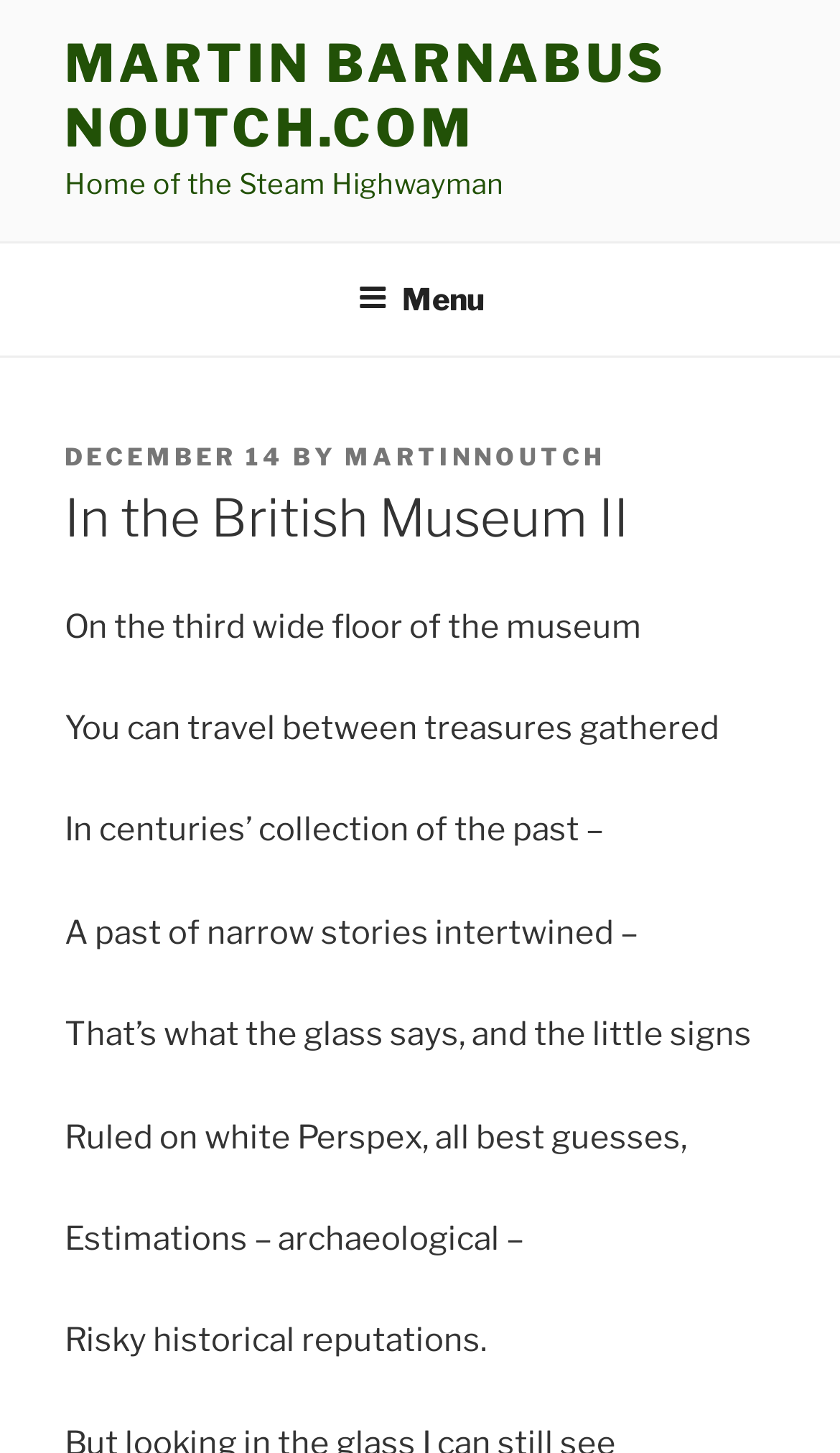What is the author of the post?
Answer the question in as much detail as possible.

The author of the post can be found in the link element, which says 'BY MARTIN NOUTCH'. This is a common format for indicating the author of a post or article.